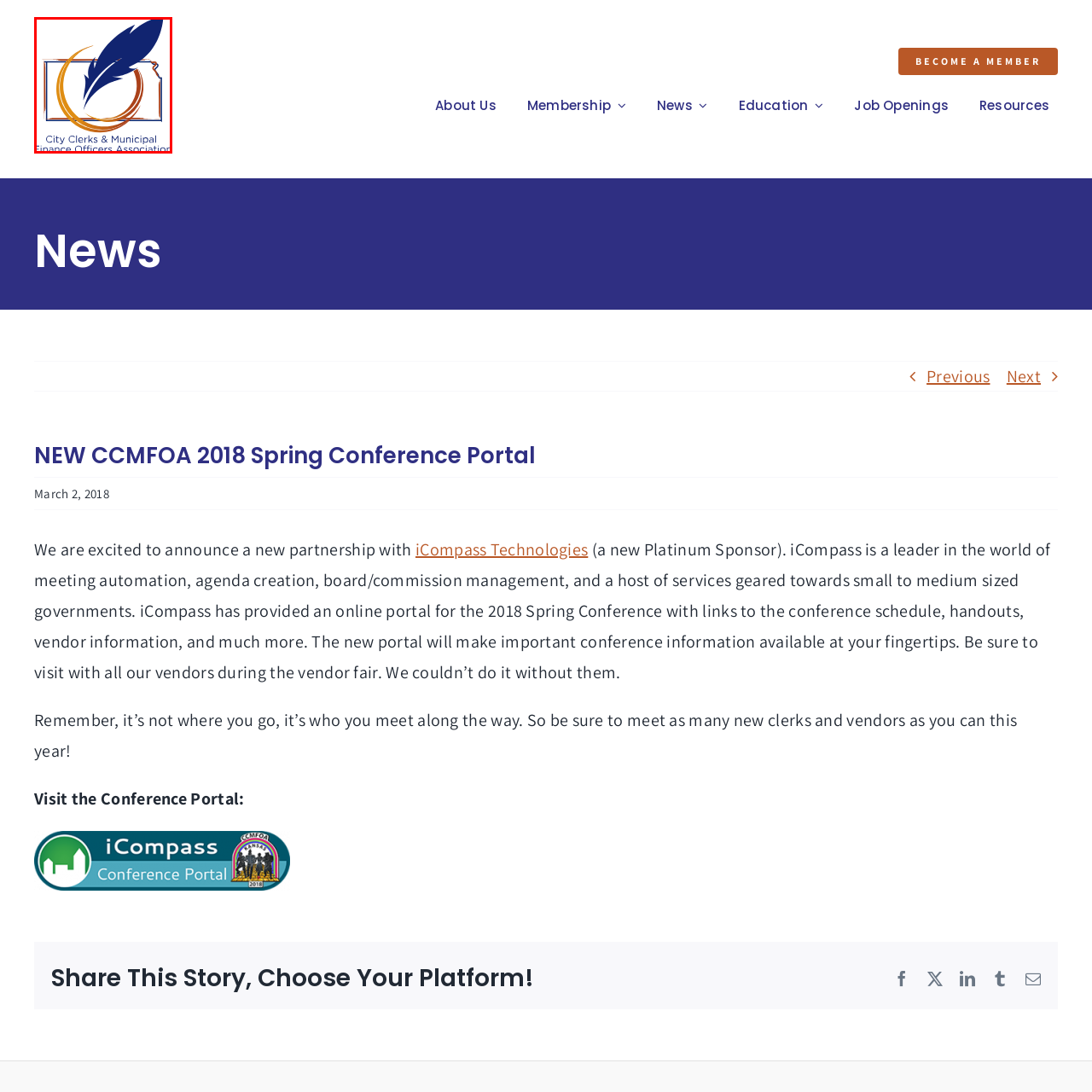What is the essence of clerical duty symbolized by?
Assess the image contained within the red bounding box and give a detailed answer based on the visual elements present in the image.

According to the caption, the stylized feather motif in the logo symbolizes professionalism and the essence of clerical duty.